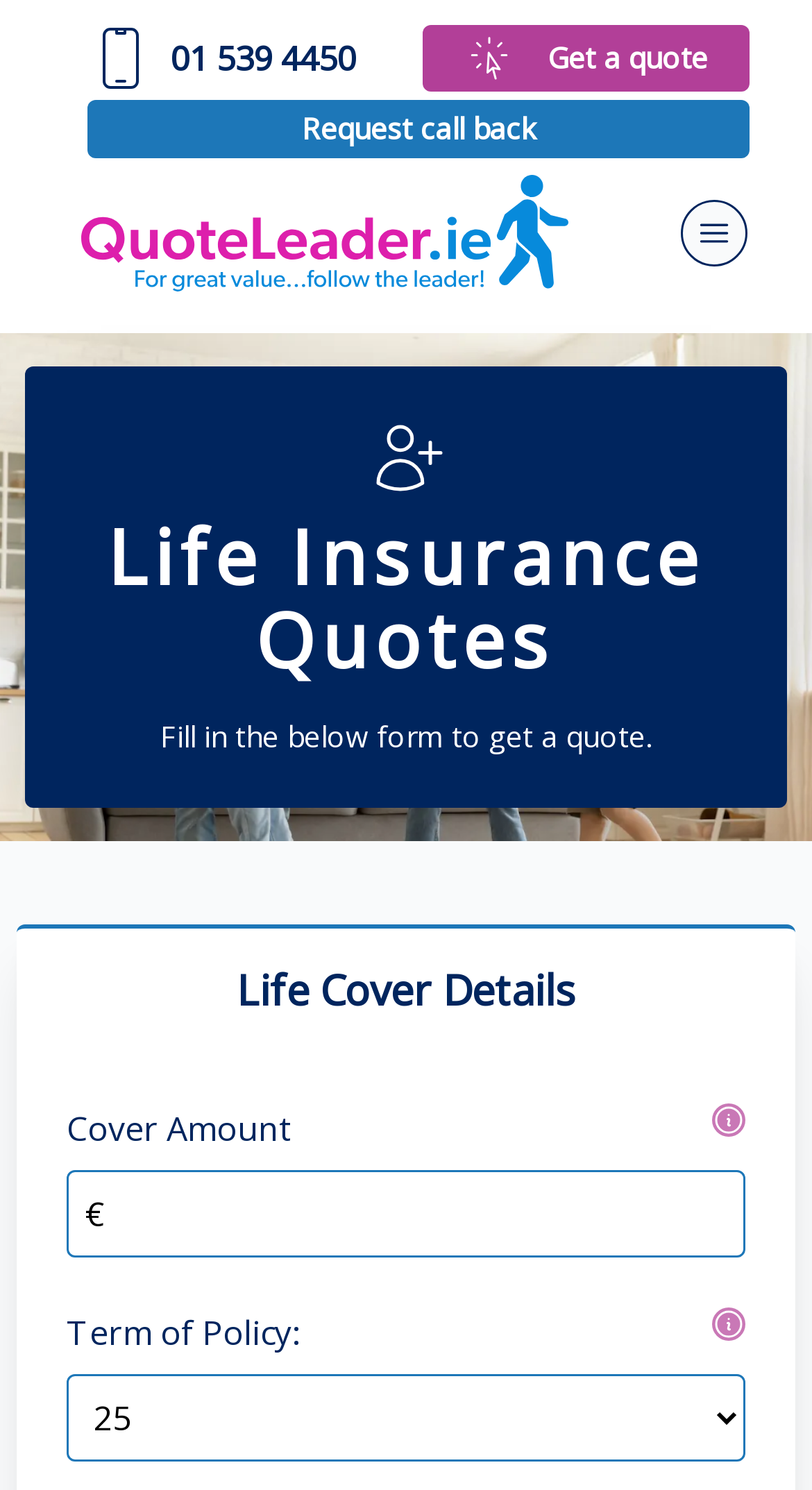Based on the image, give a detailed response to the question: What is the section title above the form fields?

I found the section title by looking at the heading element with the text 'Life Cover Details' which is located above the form fields.